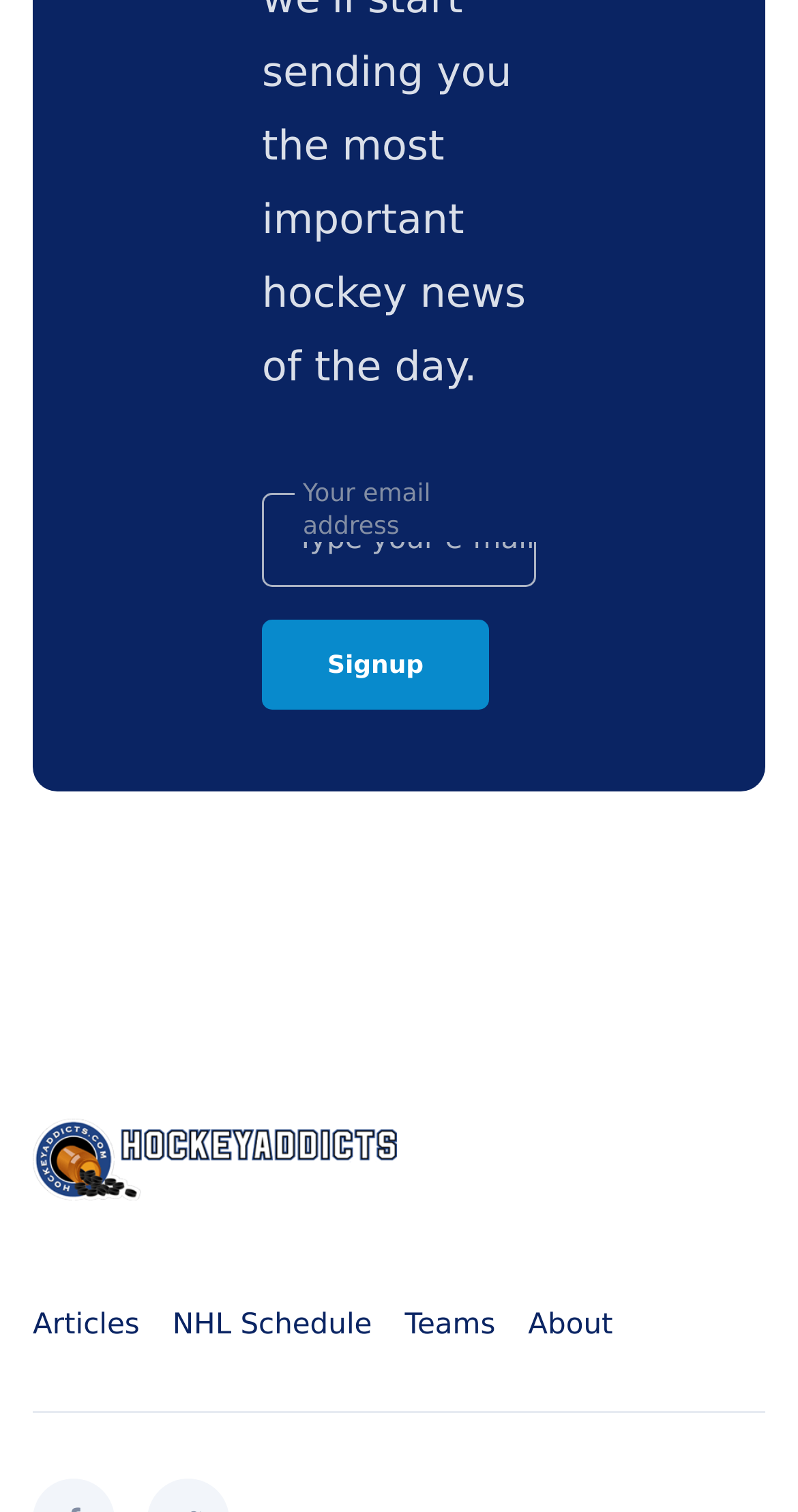Using the information in the image, give a detailed answer to the following question: What is the logo of the website?

The image element 'Hockey Addicts' is located at the top of the webpage and is linked to the 'Hockey Addicts' link, suggesting that it is the logo of the website.